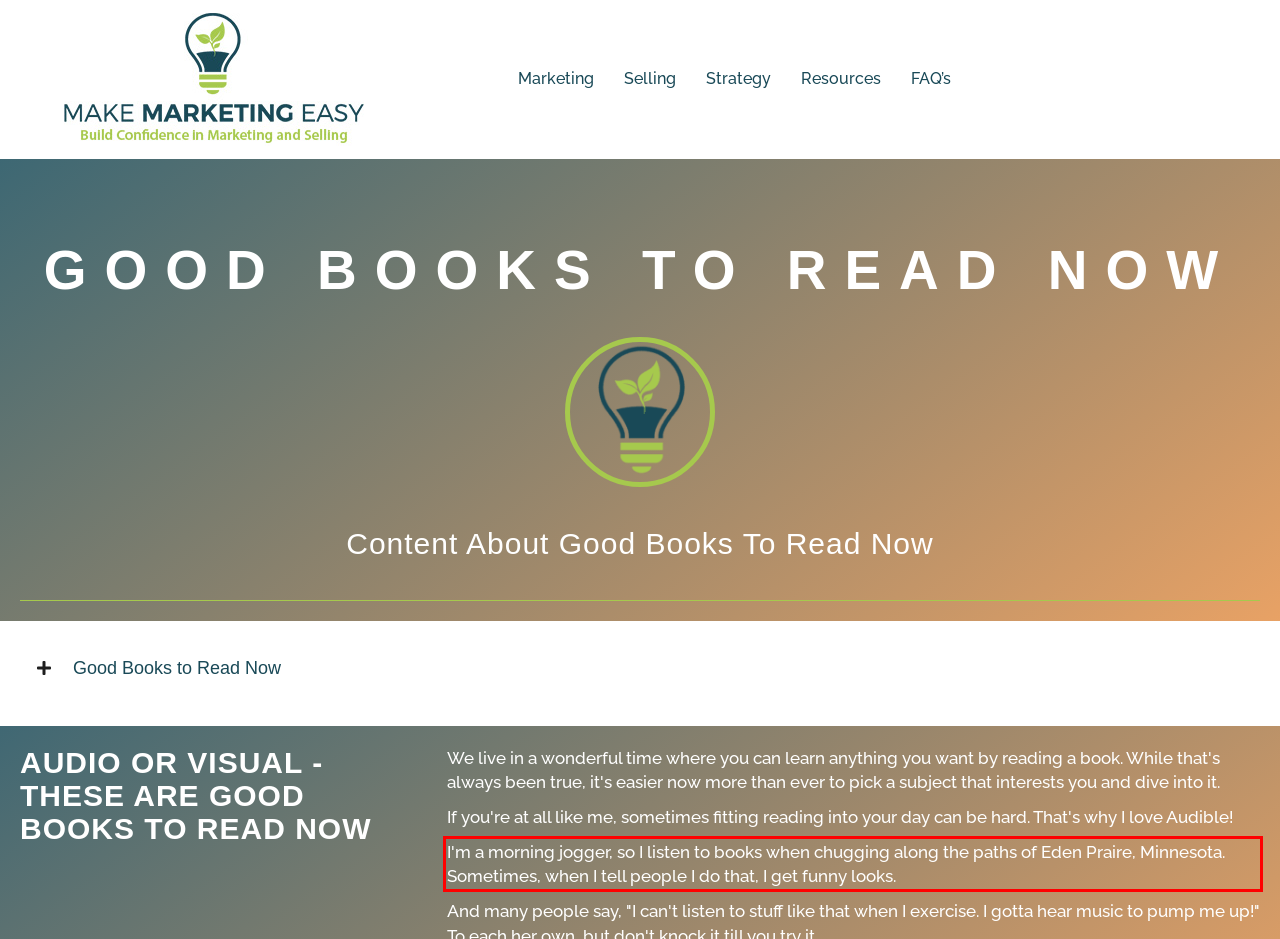Extract and provide the text found inside the red rectangle in the screenshot of the webpage.

I'm a morning jogger, so I listen to books when chugging along the paths of Eden Praire, Minnesota. Sometimes, when I tell people I do that, I get funny looks.